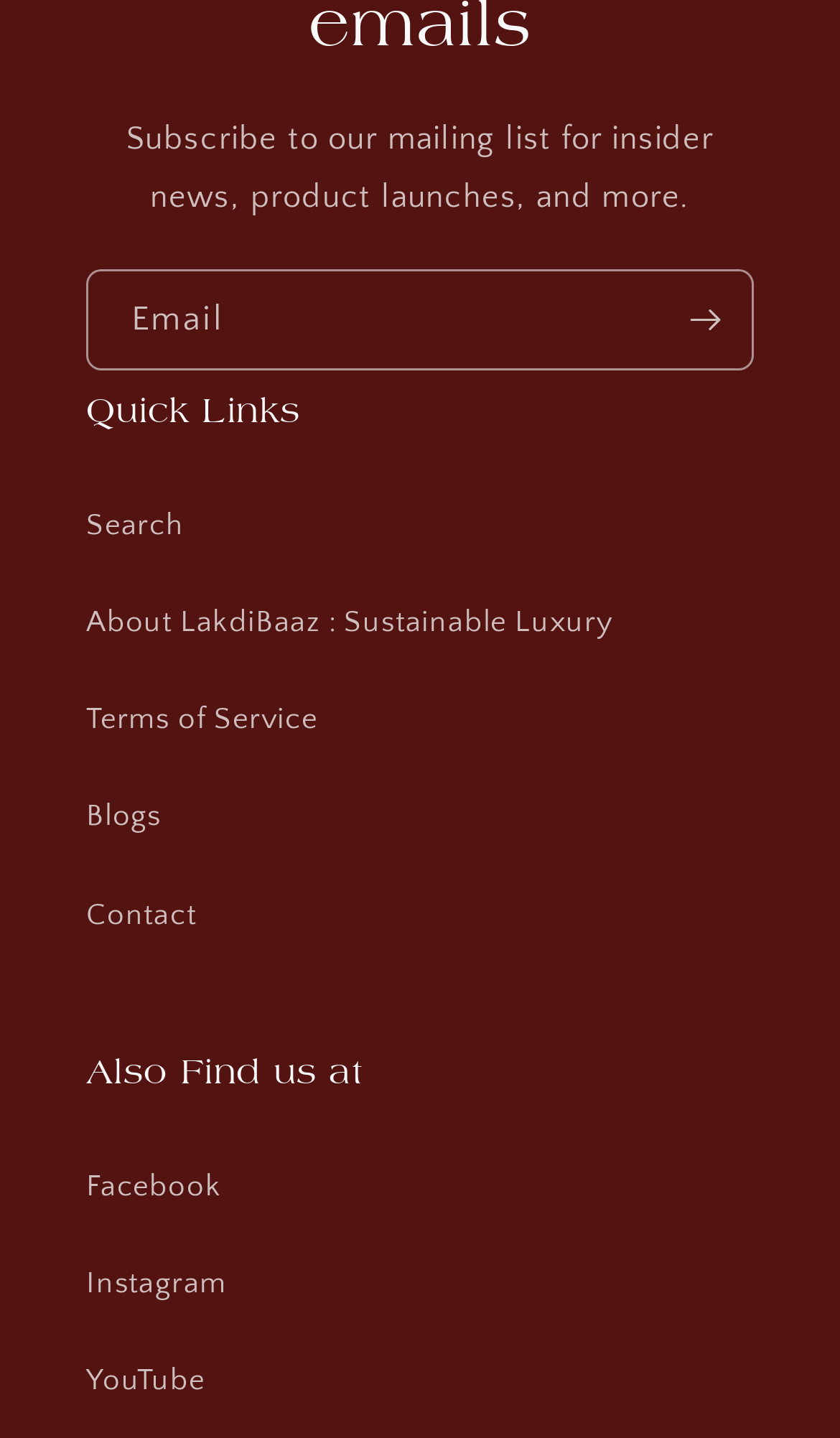Using the element description About LakdiBaaz : Sustainable Luxury, predict the bounding box coordinates for the UI element. Provide the coordinates in (top-left x, top-left y, bottom-right x, bottom-right y) format with values ranging from 0 to 1.

[0.103, 0.4, 0.897, 0.468]